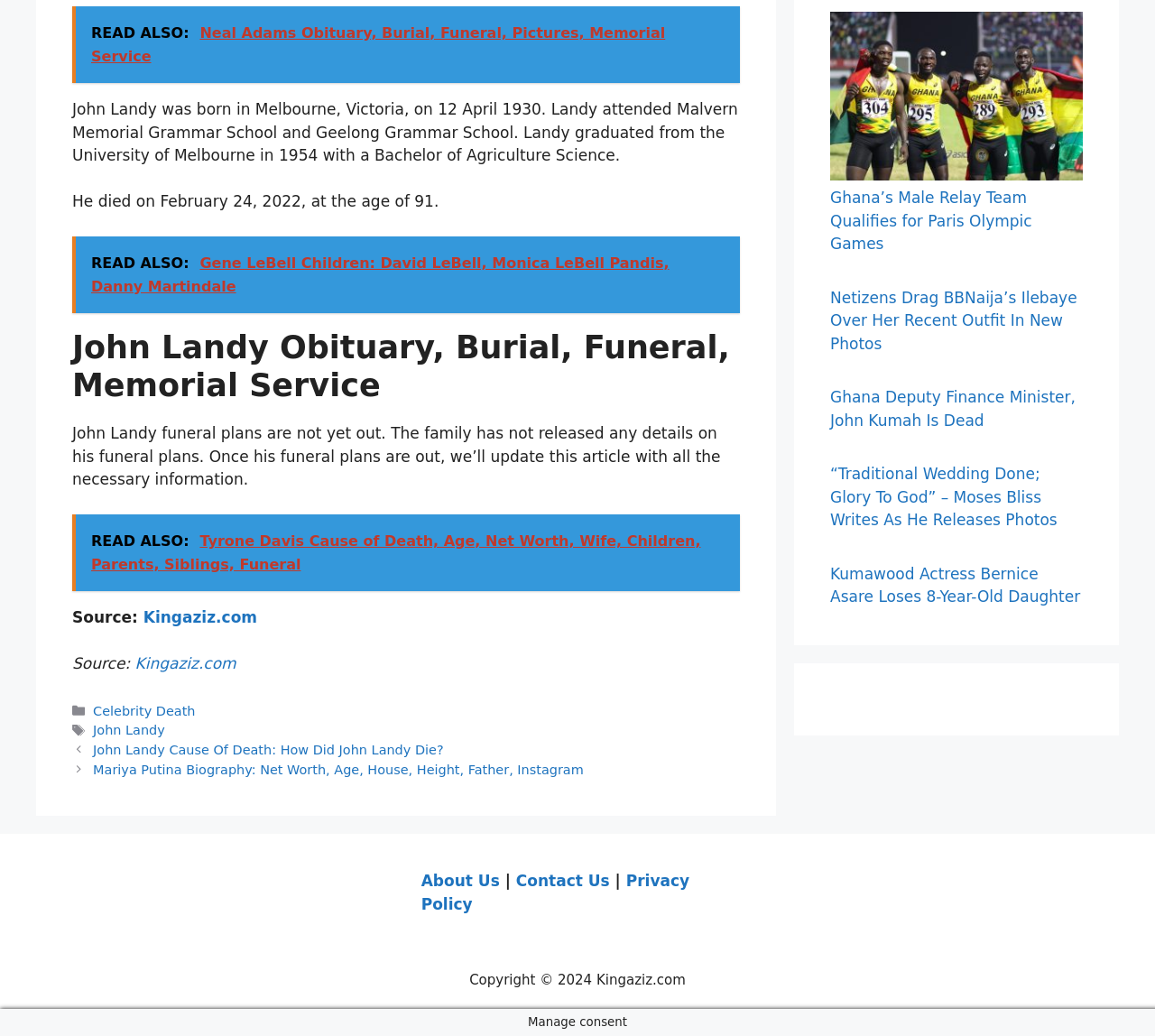Specify the bounding box coordinates of the element's area that should be clicked to execute the given instruction: "Visit Kingaziz.com". The coordinates should be four float numbers between 0 and 1, i.e., [left, top, right, bottom].

[0.124, 0.587, 0.223, 0.605]